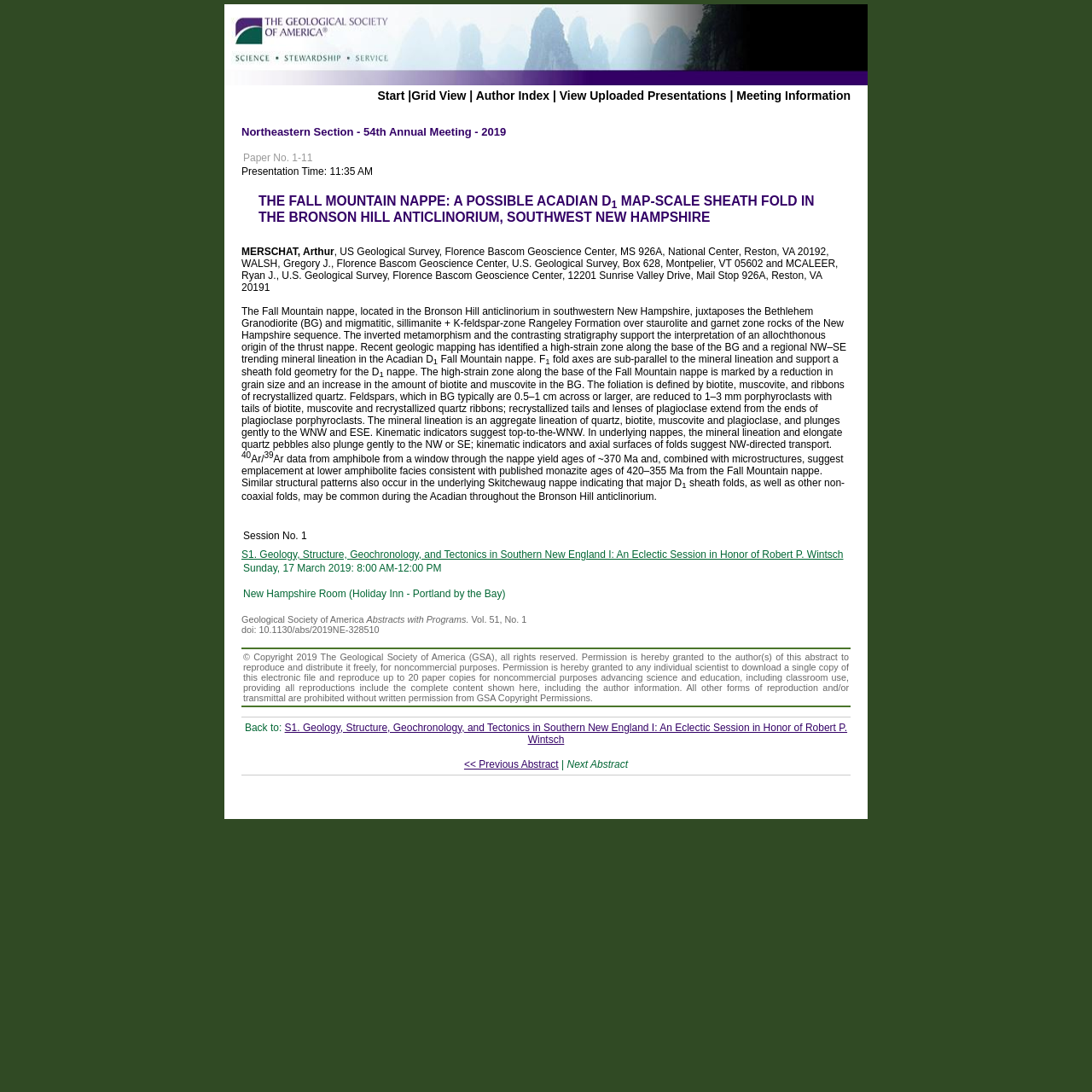Refer to the image and provide an in-depth answer to the question: 
What is the DOI of the abstract?

I found the DOI of the abstract by looking at the text 'doi: 10.1130/abs/2019NE-328510' which is located at the bottom of the page.